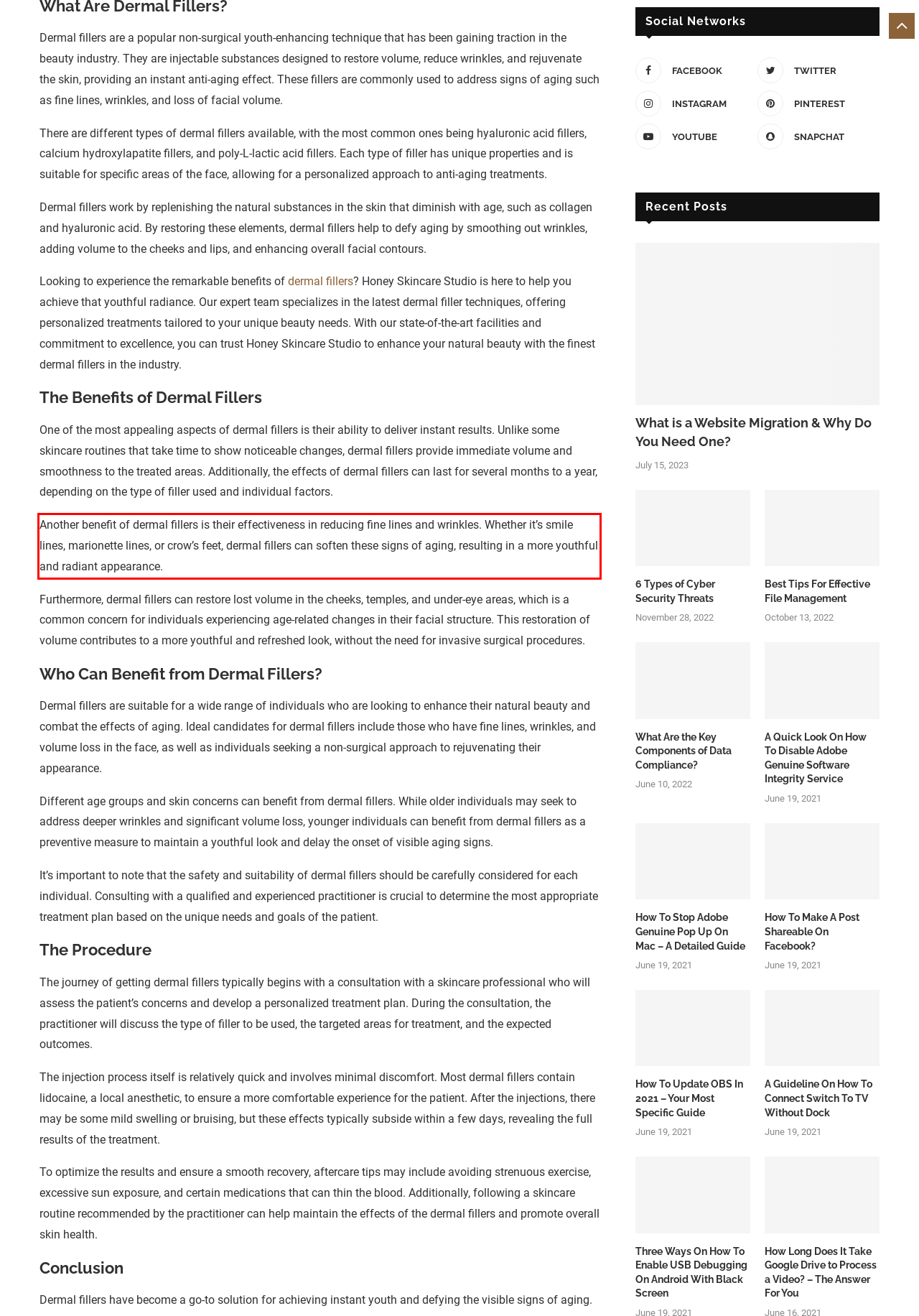Your task is to recognize and extract the text content from the UI element enclosed in the red bounding box on the webpage screenshot.

Another benefit of dermal fillers is their effectiveness in reducing fine lines and wrinkles. Whether it’s smile lines, marionette lines, or crow’s feet, dermal fillers can soften these signs of aging, resulting in a more youthful and radiant appearance.